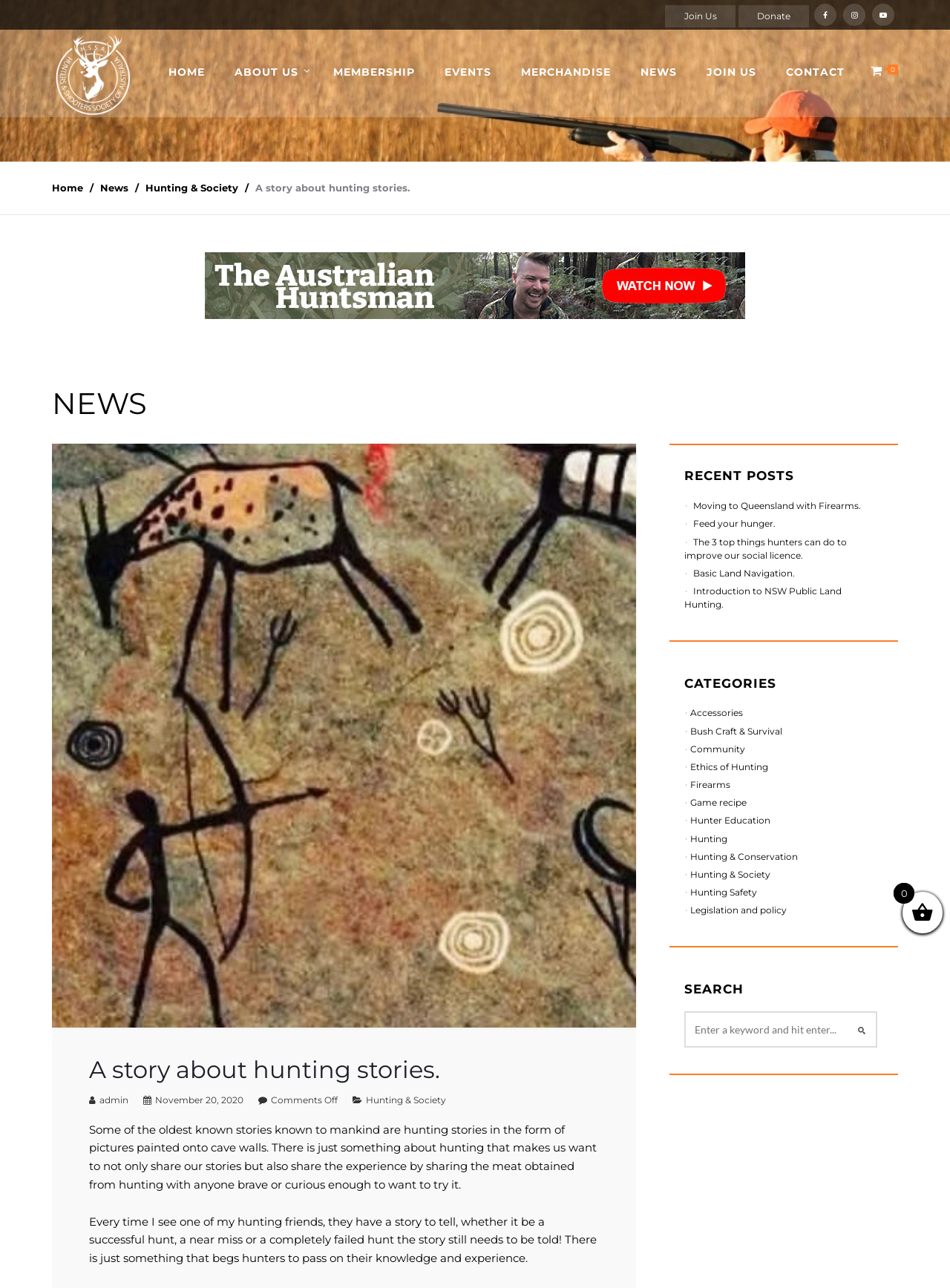Find the bounding box coordinates of the clickable area that will achieve the following instruction: "Click the 'Join Us' link".

[0.7, 0.004, 0.774, 0.021]